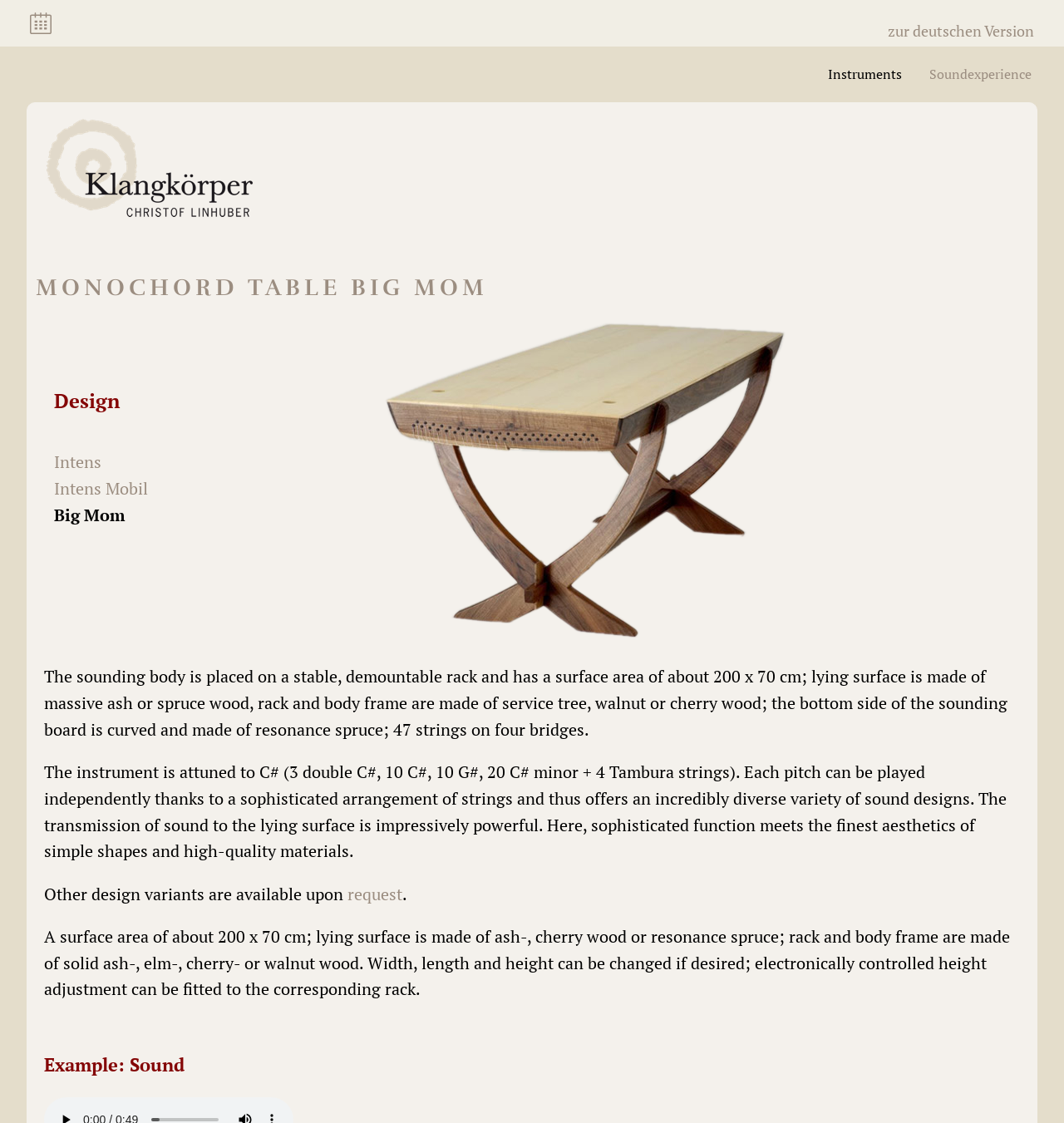Identify the bounding box coordinates of the region that needs to be clicked to carry out this instruction: "Request a custom design". Provide these coordinates as four float numbers ranging from 0 to 1, i.e., [left, top, right, bottom].

[0.327, 0.786, 0.378, 0.806]